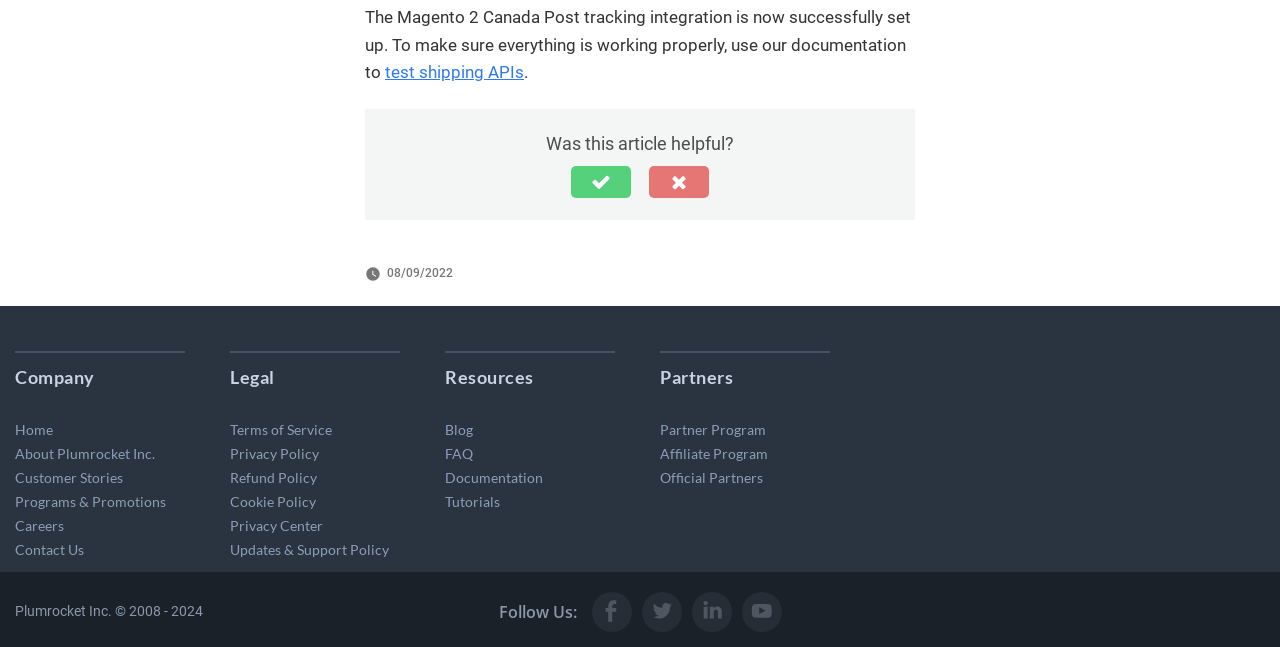Identify the bounding box of the UI element that matches this description: "Programs & Promotions".

[0.012, 0.761, 0.13, 0.788]